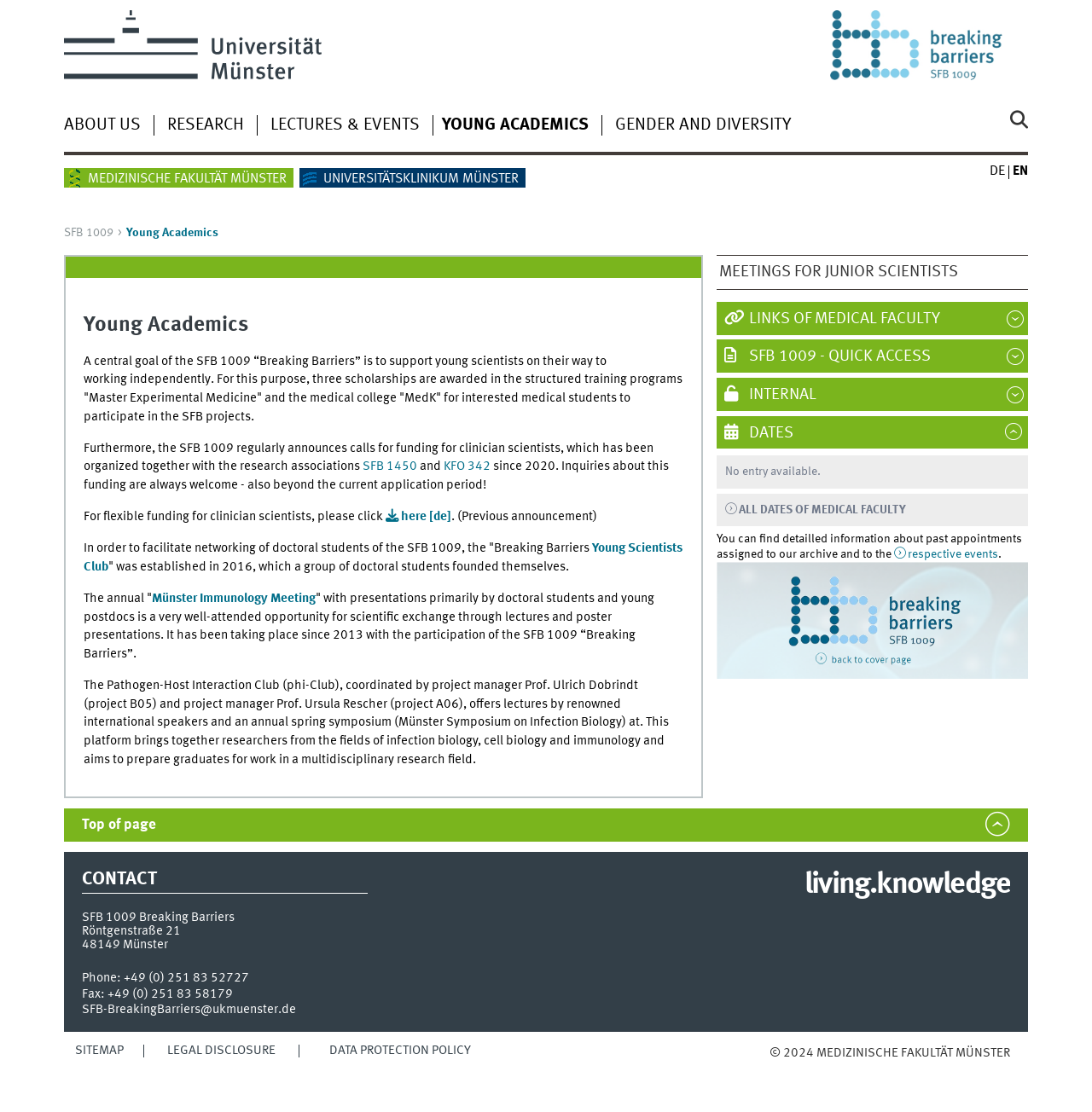Identify the bounding box coordinates necessary to click and complete the given instruction: "Search for something".

[0.925, 0.098, 0.942, 0.13]